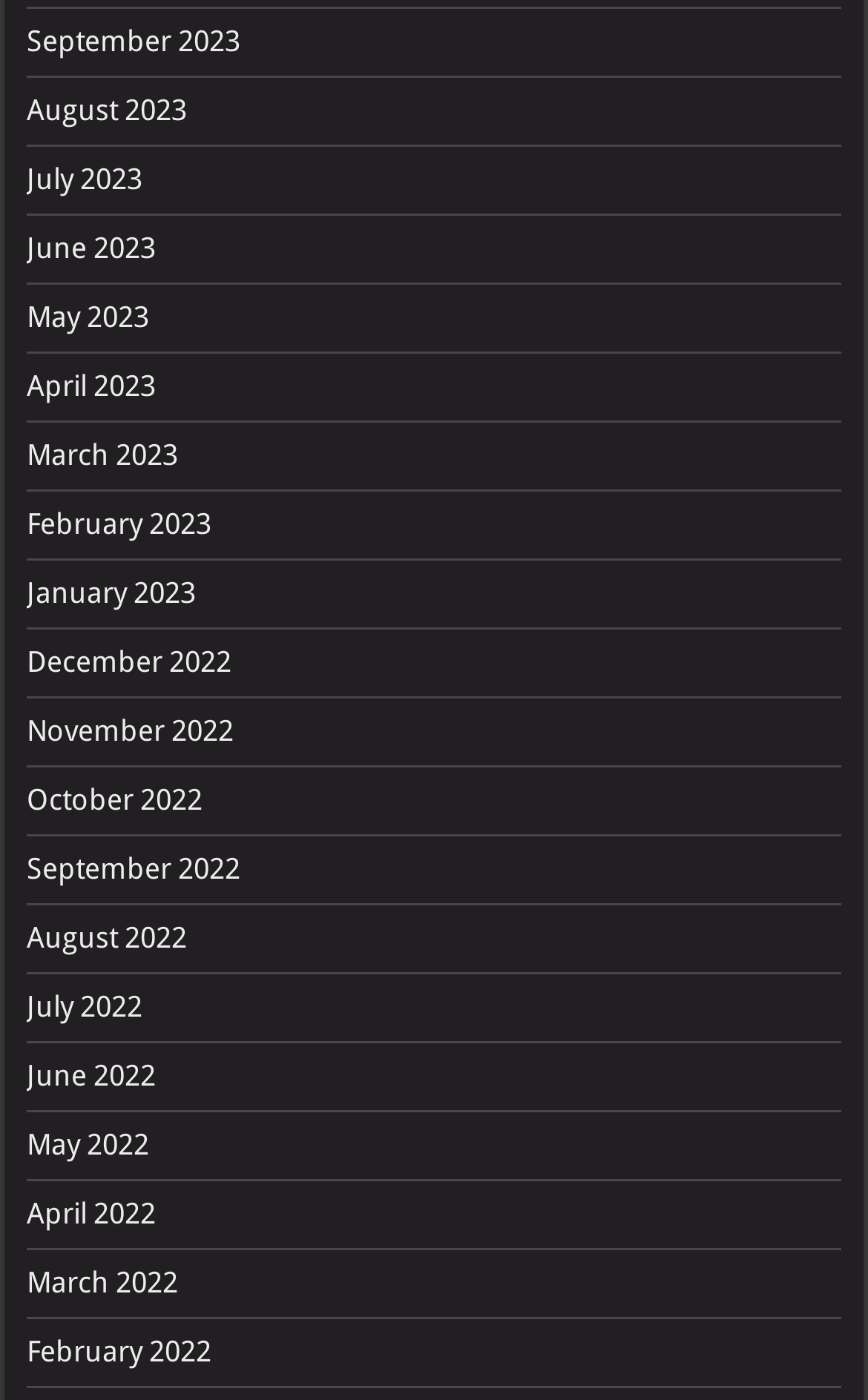Use a single word or phrase to answer the question: Are the months listed in alphabetical order?

no